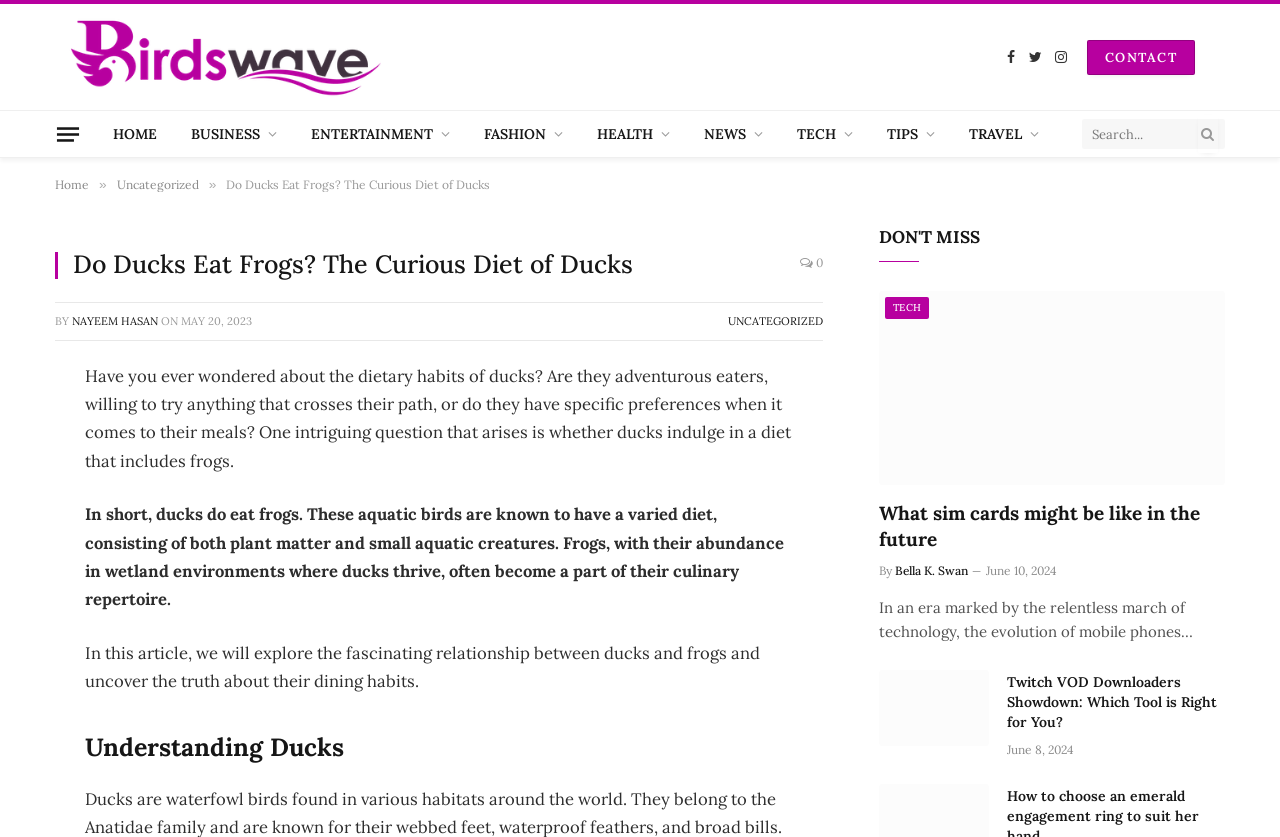Please specify the bounding box coordinates in the format (top-left x, top-left y, bottom-right x, bottom-right y), with values ranging from 0 to 1. Identify the bounding box for the UI component described as follows: name="s" placeholder="Search..."

[0.845, 0.142, 0.957, 0.178]